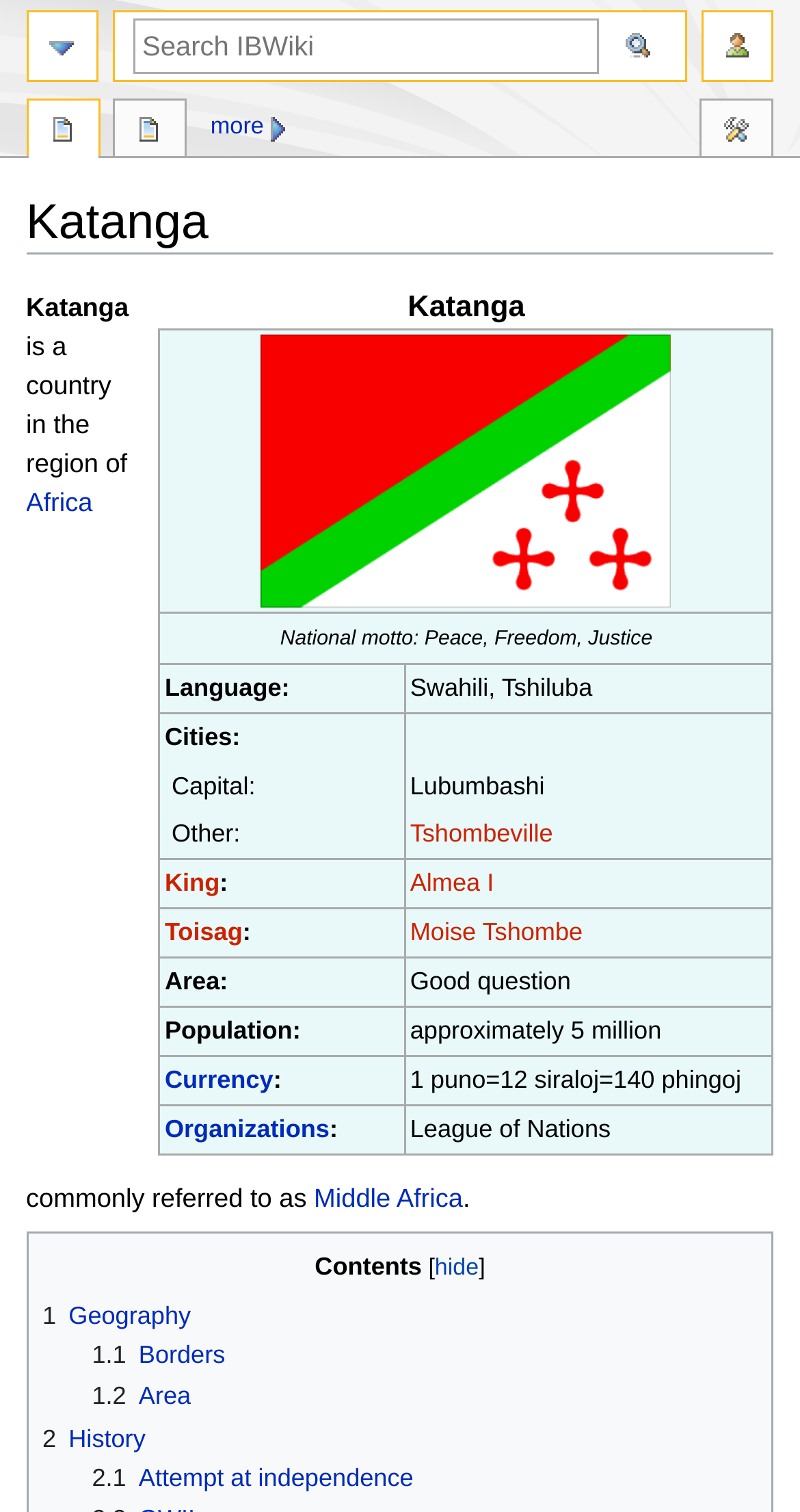Generate a comprehensive caption for the webpage you are viewing.

The webpage is about Katanga, a country in the region of Africa, commonly referred to as Middle Africa. At the top of the page, there is a heading "Katanga" and two links "Jump to navigation" and "Jump to search". Below these links, there is a table with a caption "Katanga" that contains information about the country. The table has several rows, each with two columns. The first column contains labels such as "Flag of Katanga", "National motto", "Language", "Cities", "Capital", "King", "Toisag", "Area", "Population", "Currency", and "Organizations". The second column contains corresponding information, including an image of the flag, text descriptions, and links to related pages.

To the right of the table, there is a section with static text that provides a brief introduction to Katanga, stating that it is a country in the region of Africa. Below this text, there are links to related pages, including "Africa" and "Middle Africa".

Further down the page, there is a section with a heading "Contents" that lists links to various topics, including "Geography", "History", and subtopics such as "Borders", "Area", "Attempt at independence". There are also navigation links at the top and bottom of the page, including "Page actions", "Search", and "User tools".